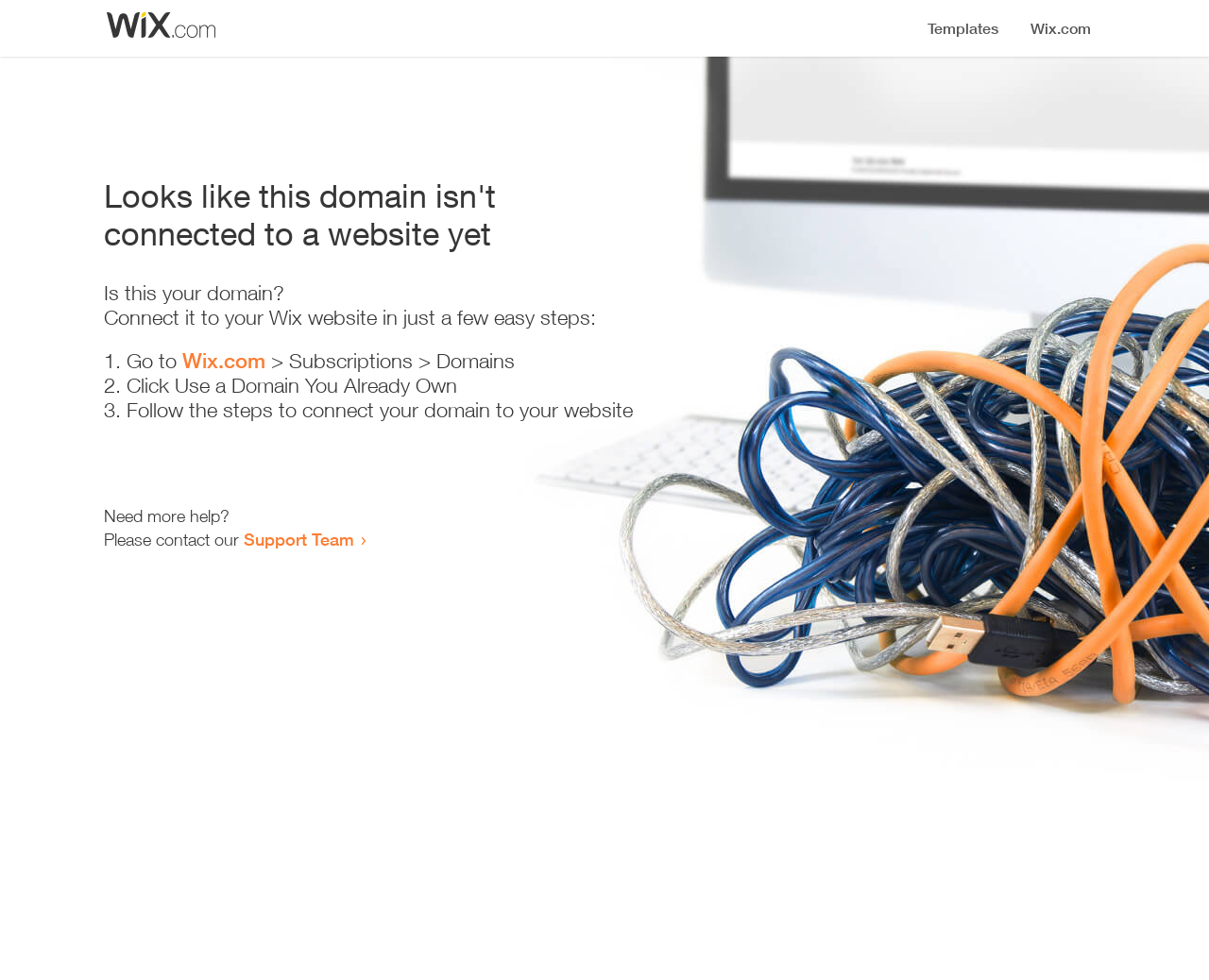Where can I get more help?
Please respond to the question with a detailed and well-explained answer.

The webpage provides a link to the 'Support Team' for users who need more help, which is indicated by the text 'Need more help? Please contact our Support Team'.